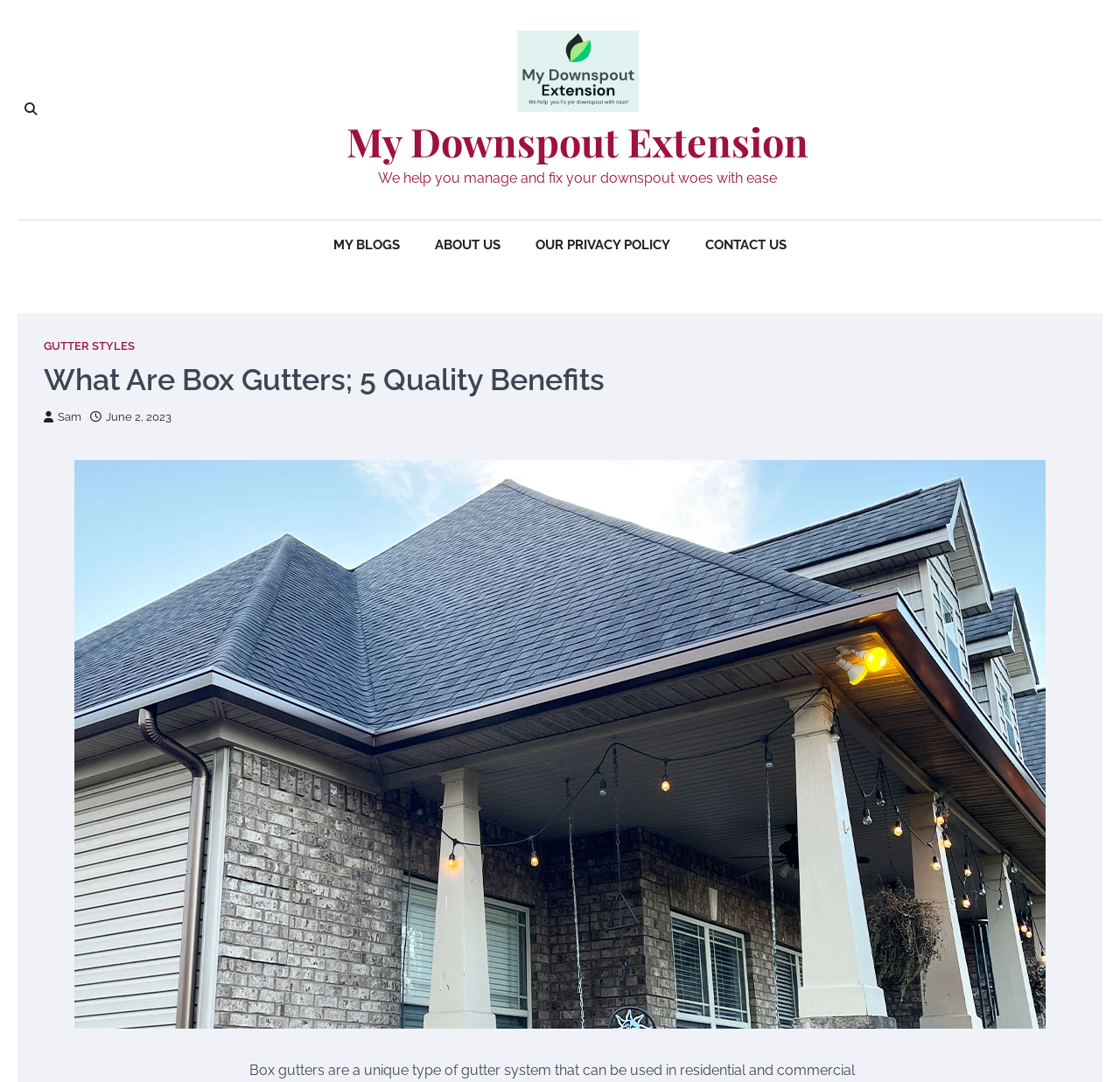What is the purpose of the downspout extension?
Answer the question with a single word or phrase, referring to the image.

To manage downspout woes